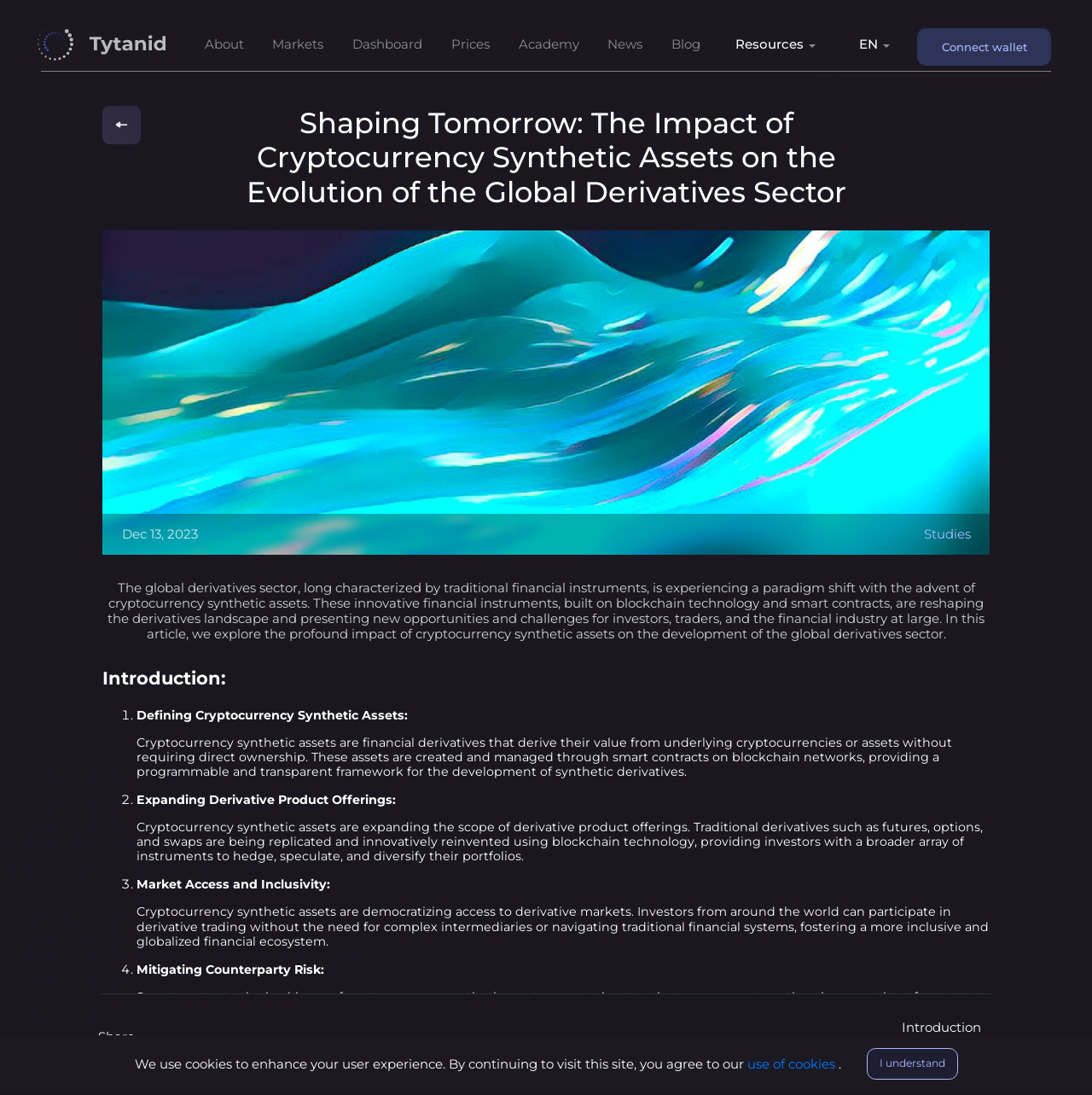Please identify the bounding box coordinates of the element that needs to be clicked to perform the following instruction: "Read the 'Introduction' section".

[0.094, 0.61, 0.906, 0.629]